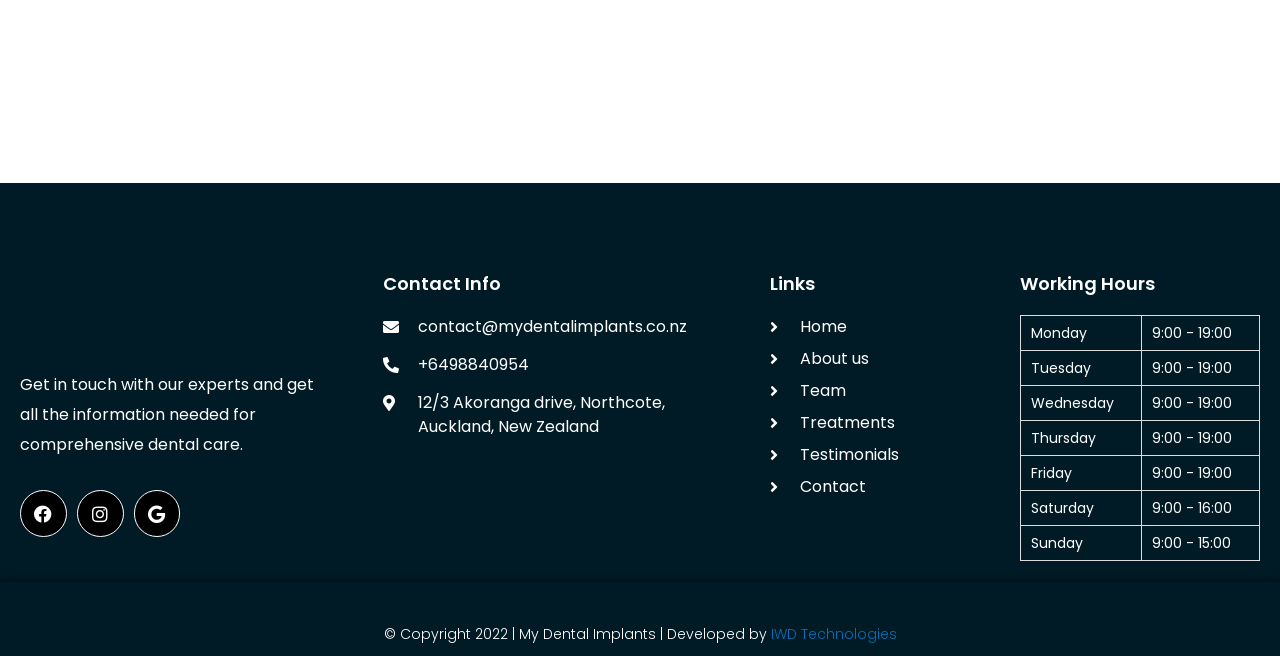Please determine the bounding box coordinates of the clickable area required to carry out the following instruction: "Go to the Home page". The coordinates must be four float numbers between 0 and 1, represented as [left, top, right, bottom].

[0.601, 0.48, 0.75, 0.517]